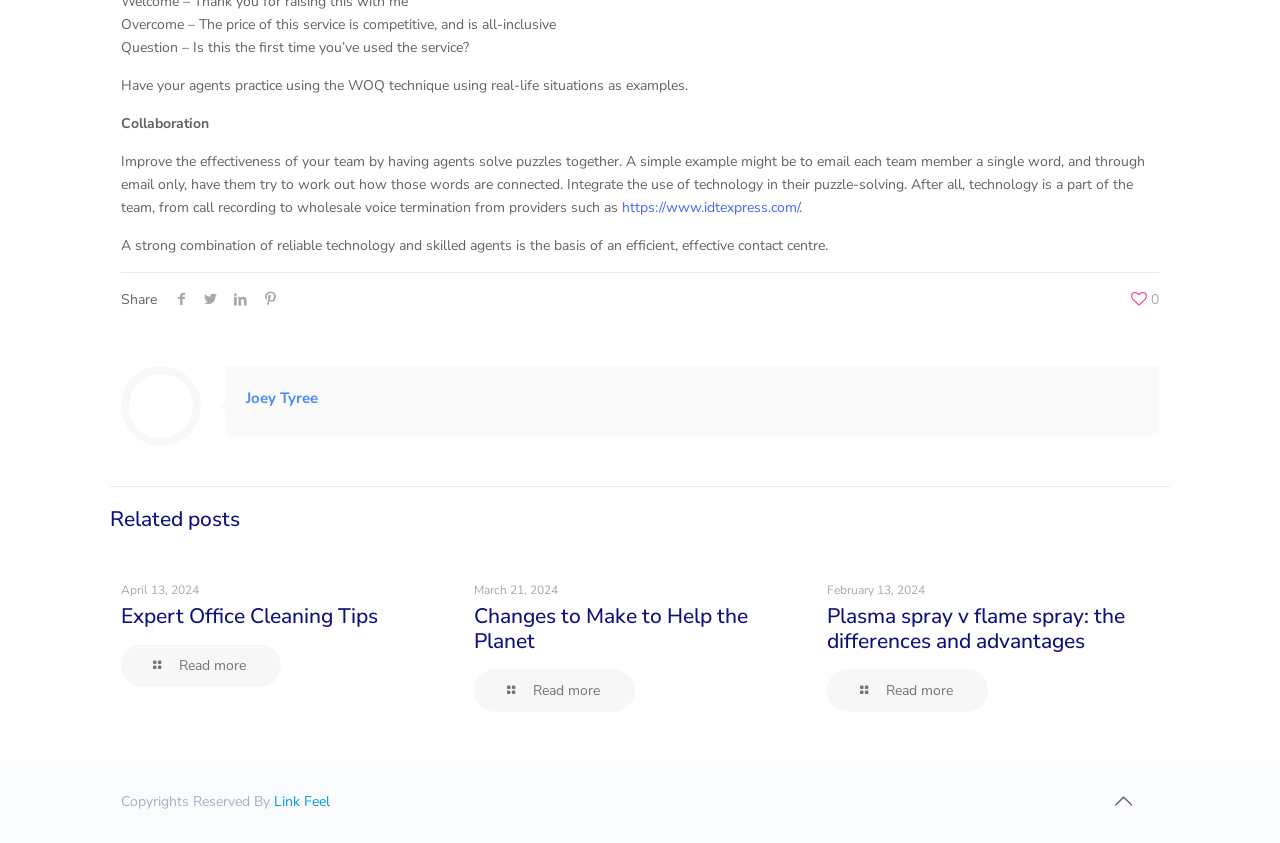What is the name of the author?
Answer briefly with a single word or phrase based on the image.

Joey Tyree